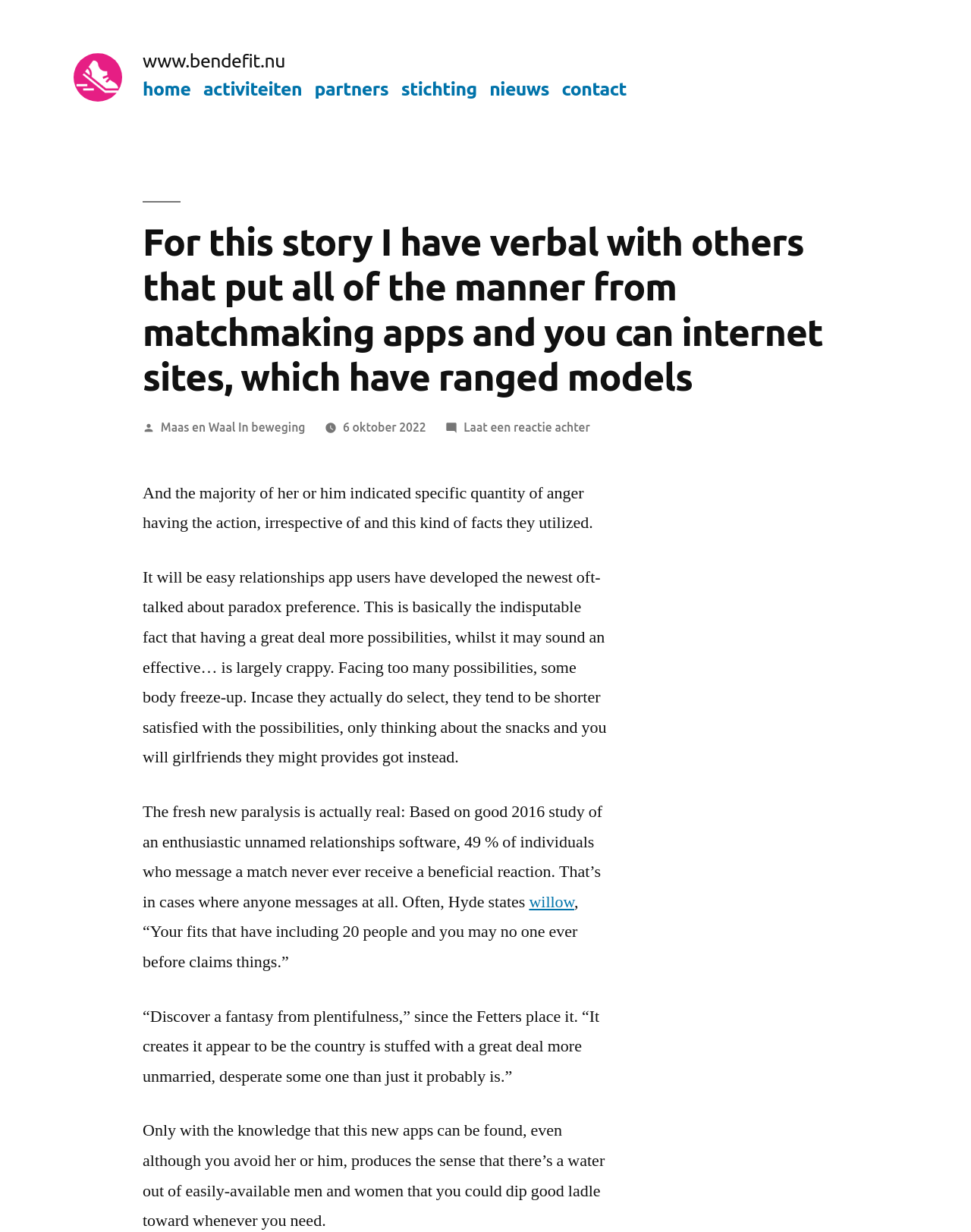Locate the bounding box coordinates of the element that should be clicked to execute the following instruction: "Click on OPINION".

None